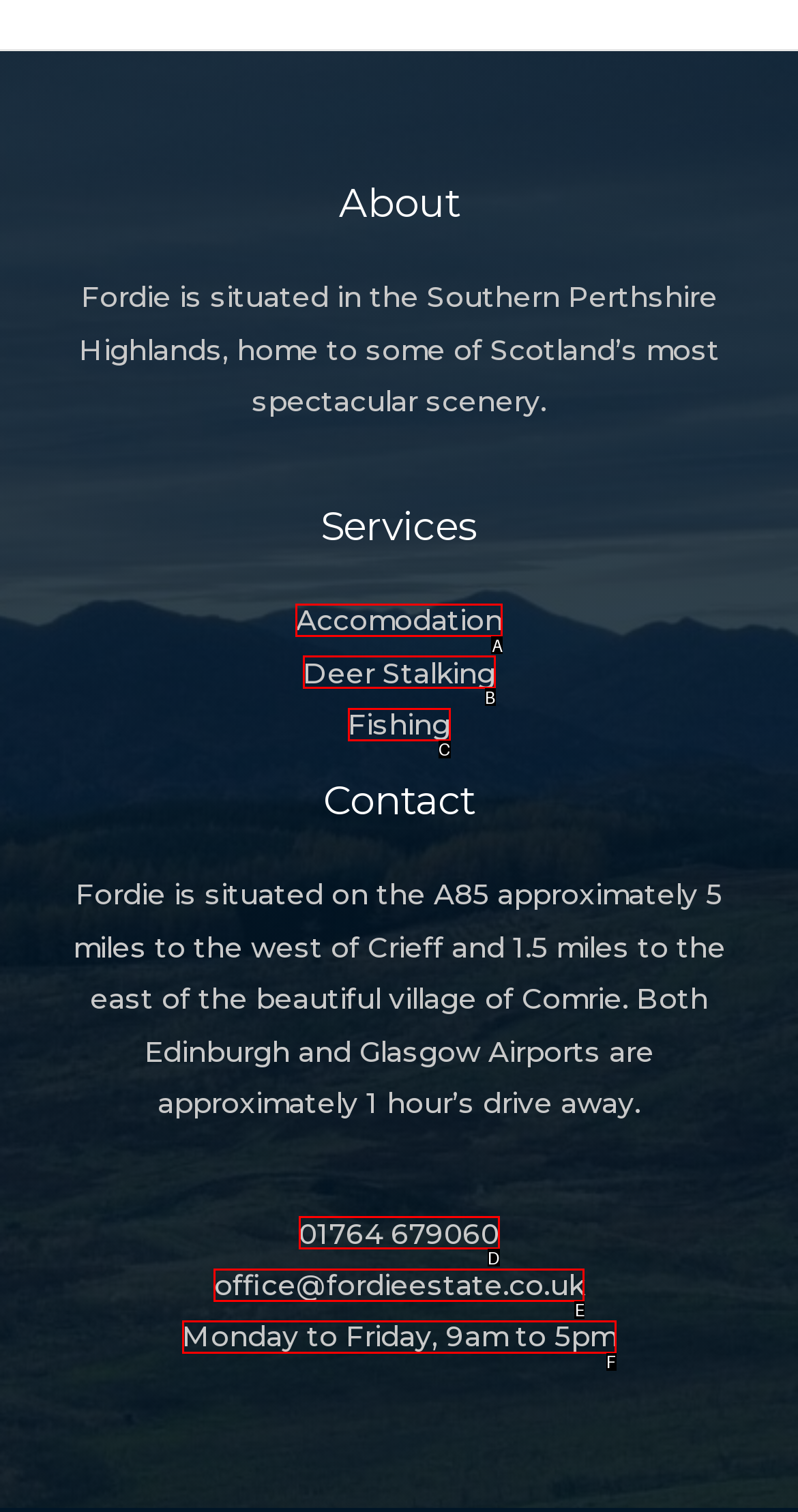Examine the description: Accomodation and indicate the best matching option by providing its letter directly from the choices.

A